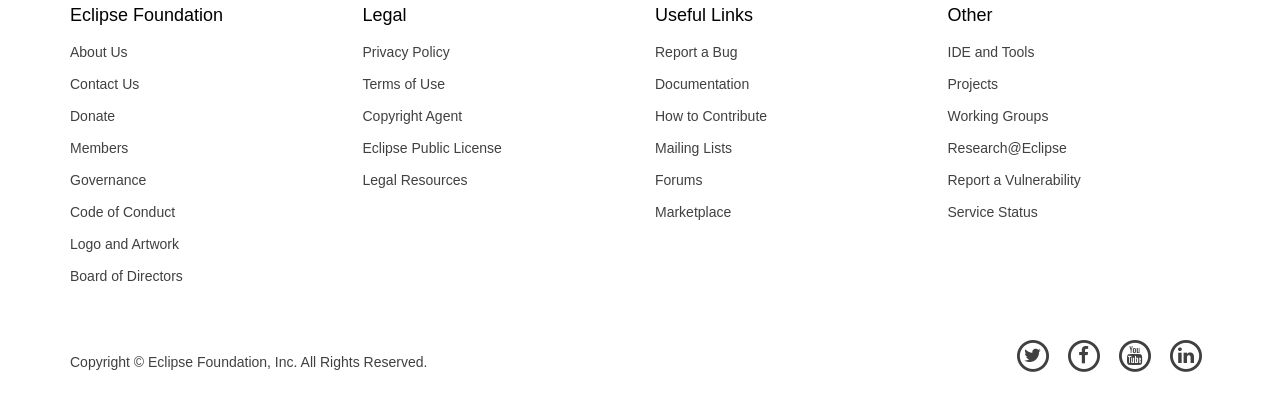Locate the bounding box coordinates of the clickable area needed to fulfill the instruction: "View Eclipse Public License".

[0.271, 0.321, 0.488, 0.399]